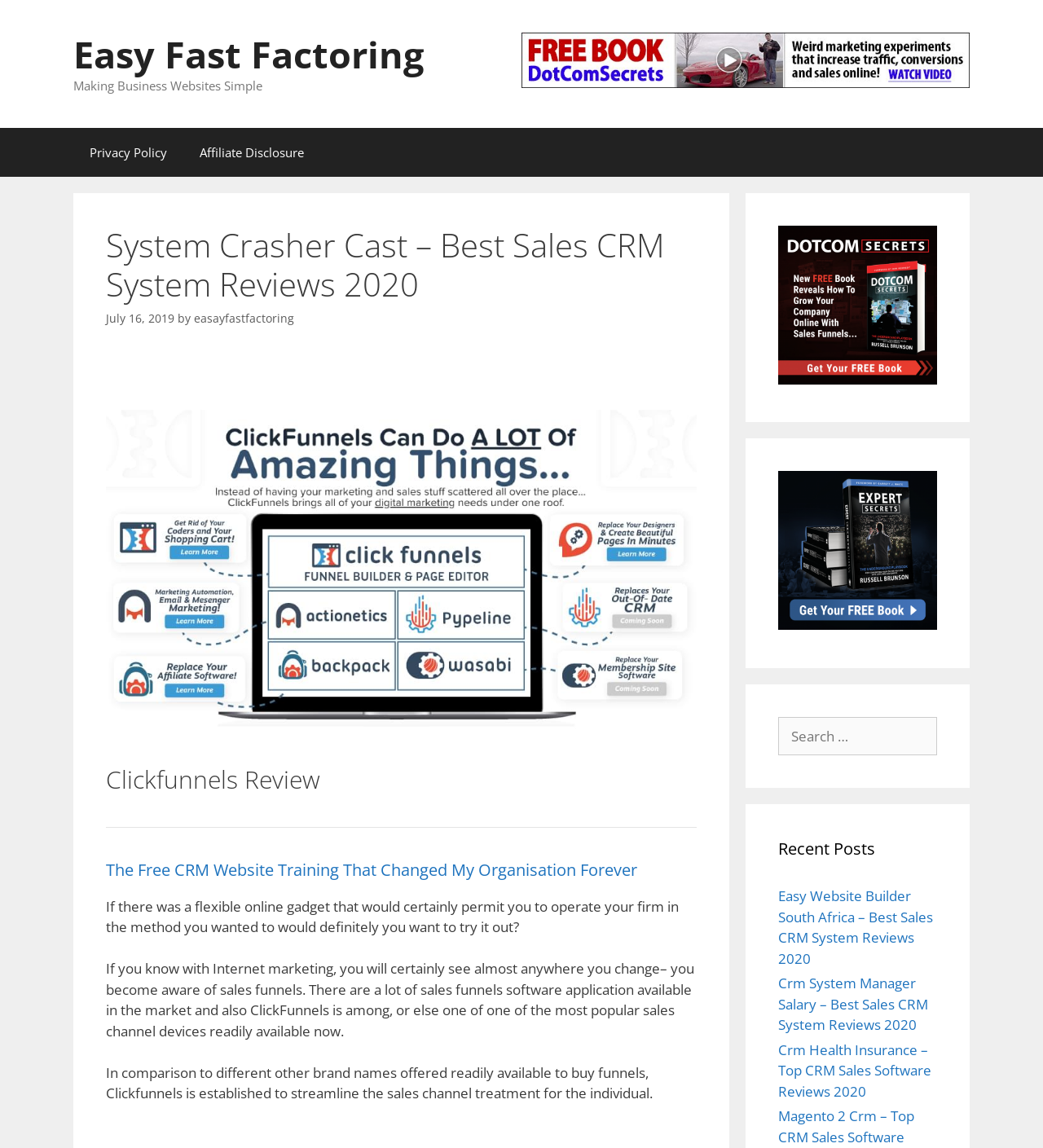Please provide a short answer using a single word or phrase for the question:
What is the URL of the image associated with the link 'Clickfunnel CRM system'?

Clickfunnel CRM system